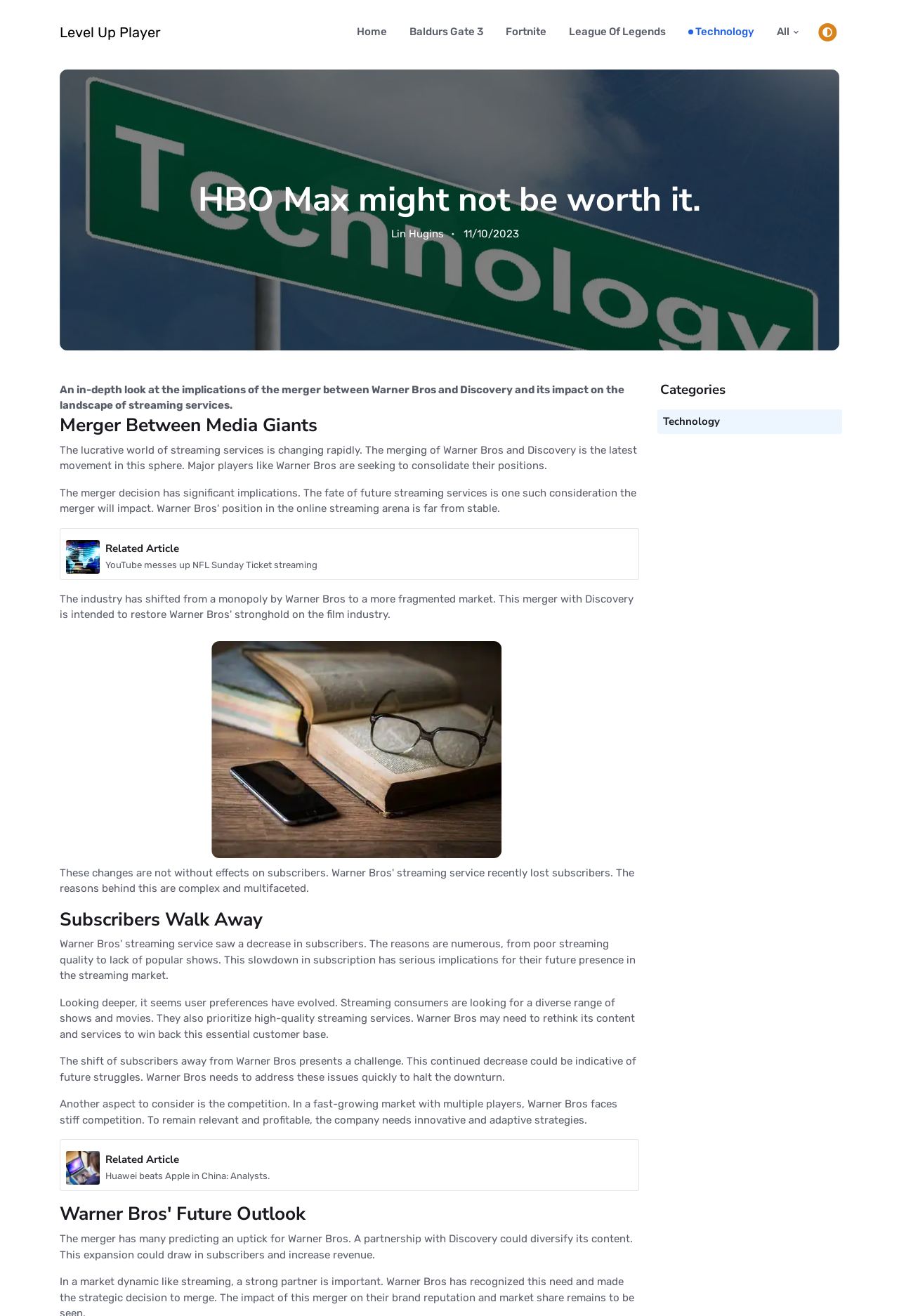What is the author of the article?
From the screenshot, provide a brief answer in one word or phrase.

Lin Hugins